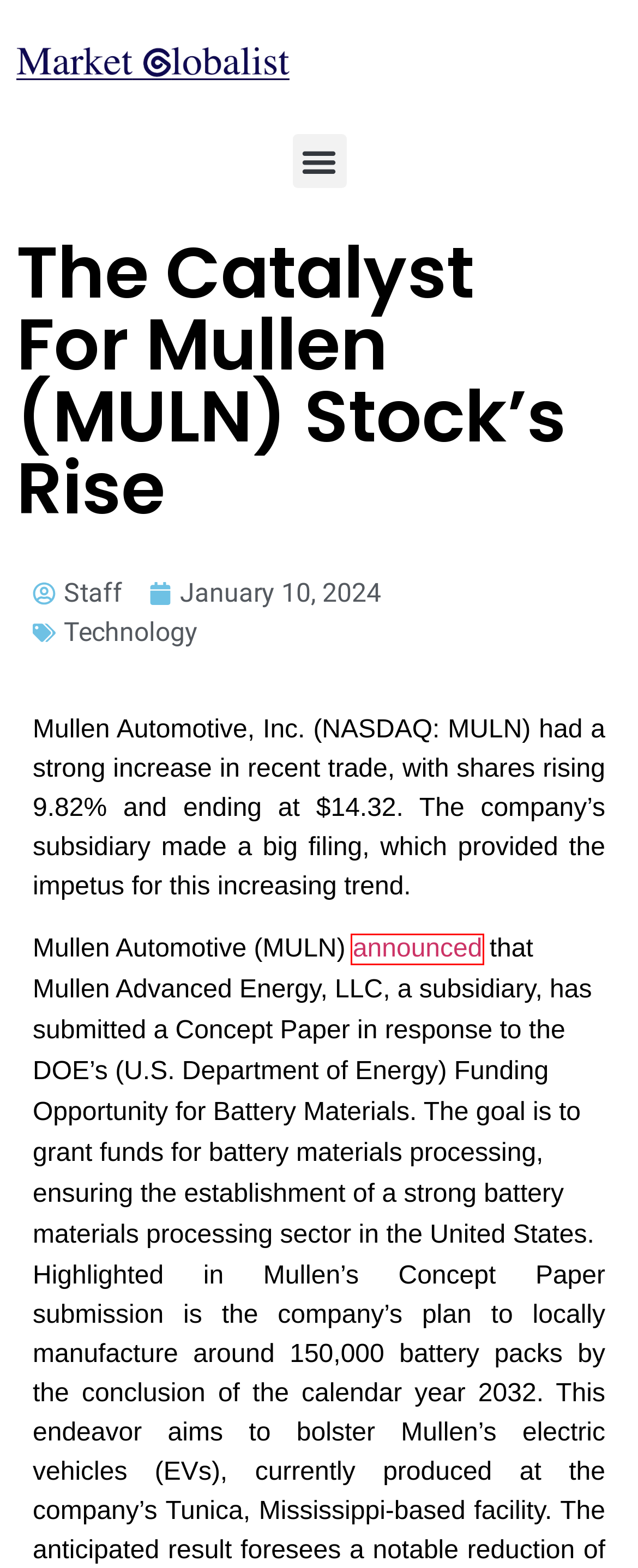You are given a screenshot of a webpage within which there is a red rectangle bounding box. Please choose the best webpage description that matches the new webpage after clicking the selected element in the bounding box. Here are the options:
A. Technology – Market Globalist
B. Mullen Automotive Stock – Market Globalist
C. Financial Markets – Market Globalist
D. Business – Market Globalist
E. Mullen – Market Globalist
F. January 10, 2024 – Market Globalist
G. Staff – Market Globalist
H. Mullen Submits Grant Funding Opportunity to DOE for

H